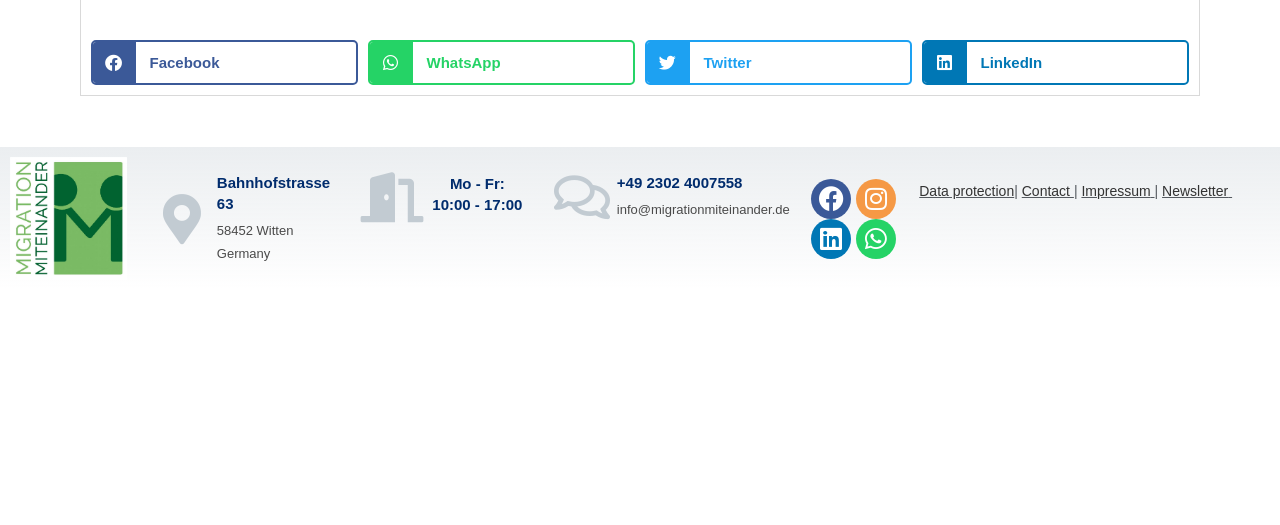Please specify the bounding box coordinates for the clickable region that will help you carry out the instruction: "Open Instagram".

[0.669, 0.341, 0.7, 0.417]